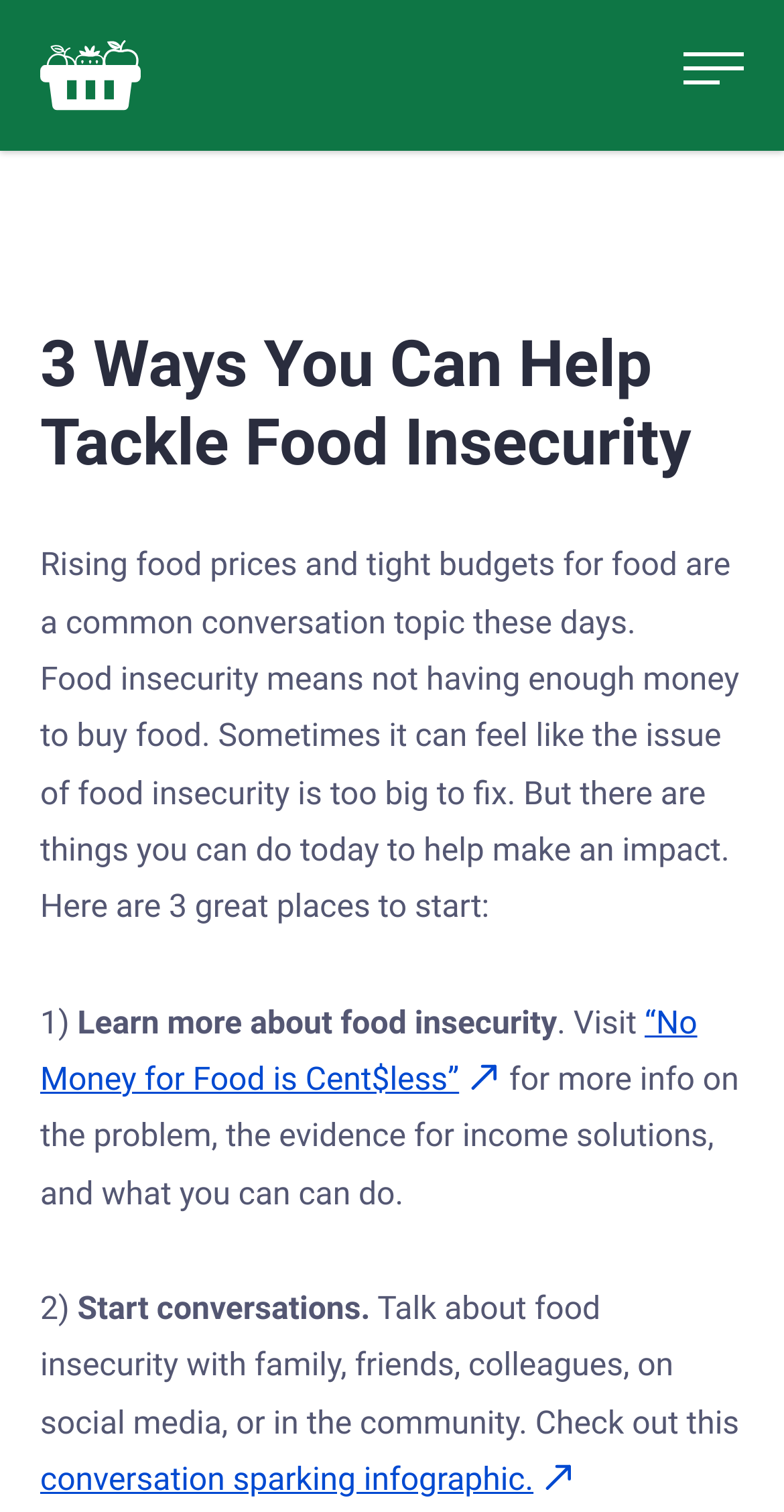Provide a single word or phrase to answer the given question: 
What is the purpose of the link '“No Money for Food is Cent$less”: External site, opens in a new window'?

Learn more about food insecurity